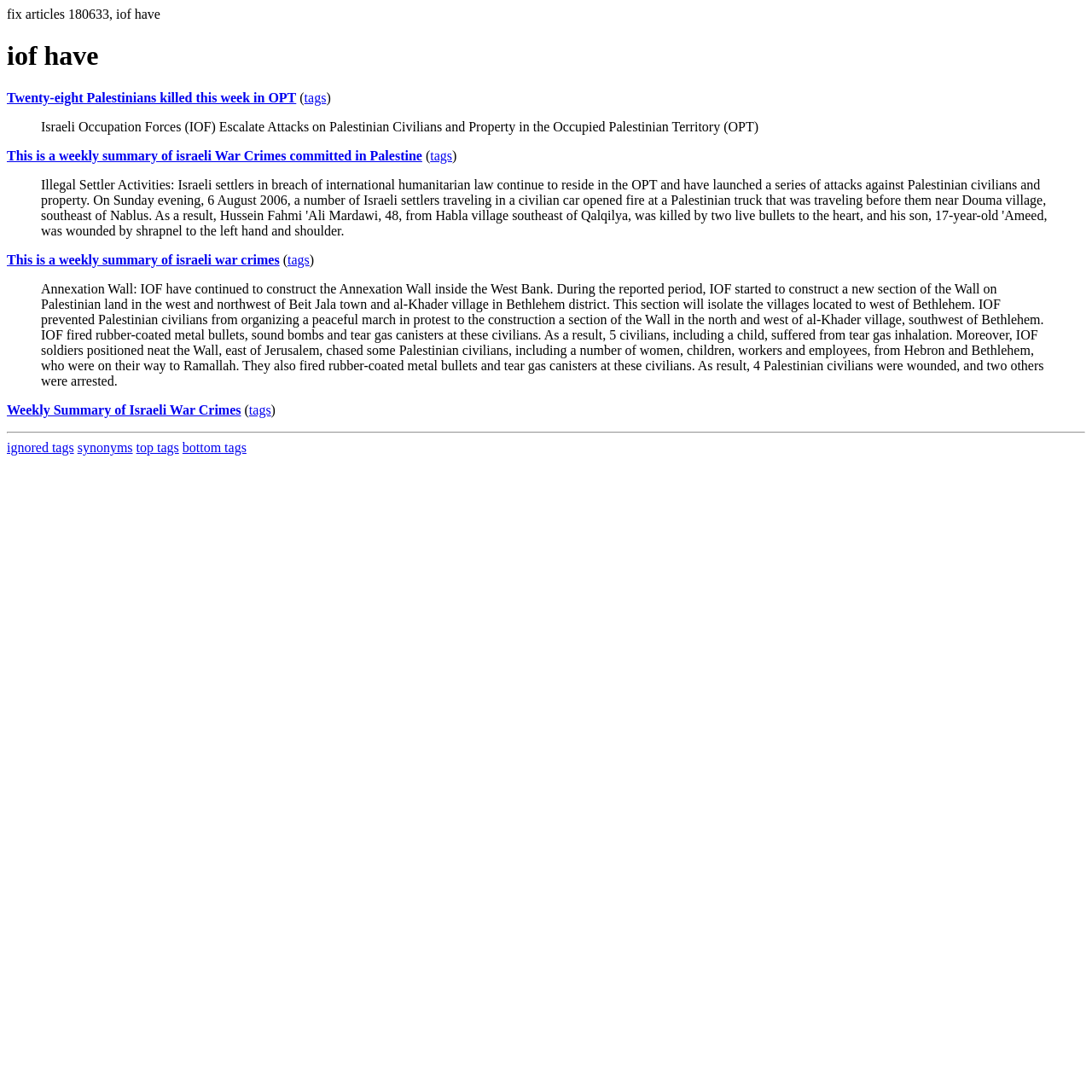What is the topic of the article?
Based on the visual details in the image, please answer the question thoroughly.

The topic of the article can be determined by looking at the heading 'iof have' and the content of the blockquotes, which discusses the Israeli Occupation Forces (IOF) and their actions in the Occupied Palestinian Territory (OPT).